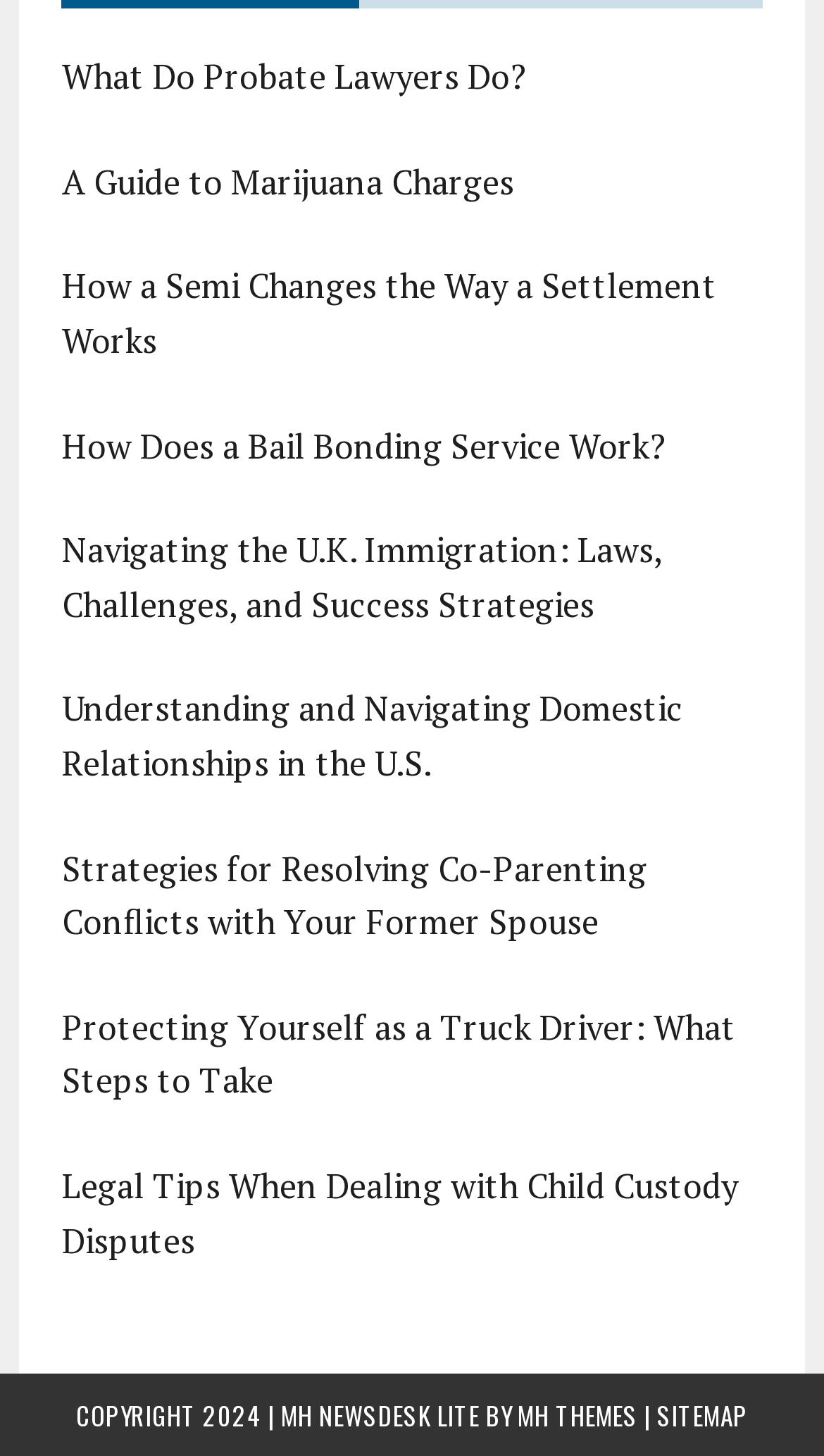Determine the coordinates of the bounding box that should be clicked to complete the instruction: "Visit the MH THEMES page". The coordinates should be represented by four float numbers between 0 and 1: [left, top, right, bottom].

[0.628, 0.96, 0.774, 0.984]